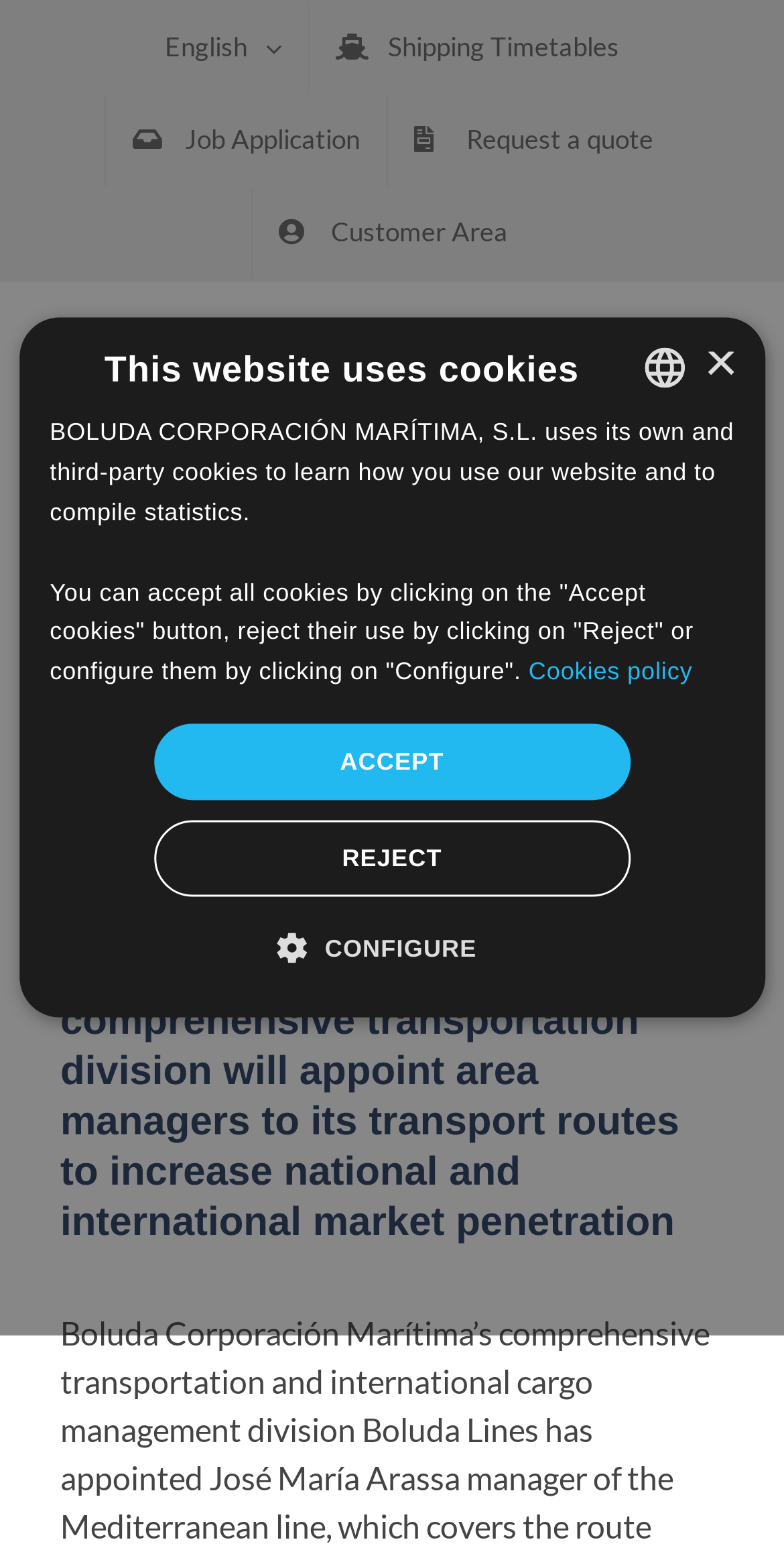Please give the bounding box coordinates of the area that should be clicked to fulfill the following instruction: "Click the 'Customer Area' link". The coordinates should be in the format of four float numbers from 0 to 1, i.e., [left, top, right, bottom].

[0.322, 0.121, 0.681, 0.18]